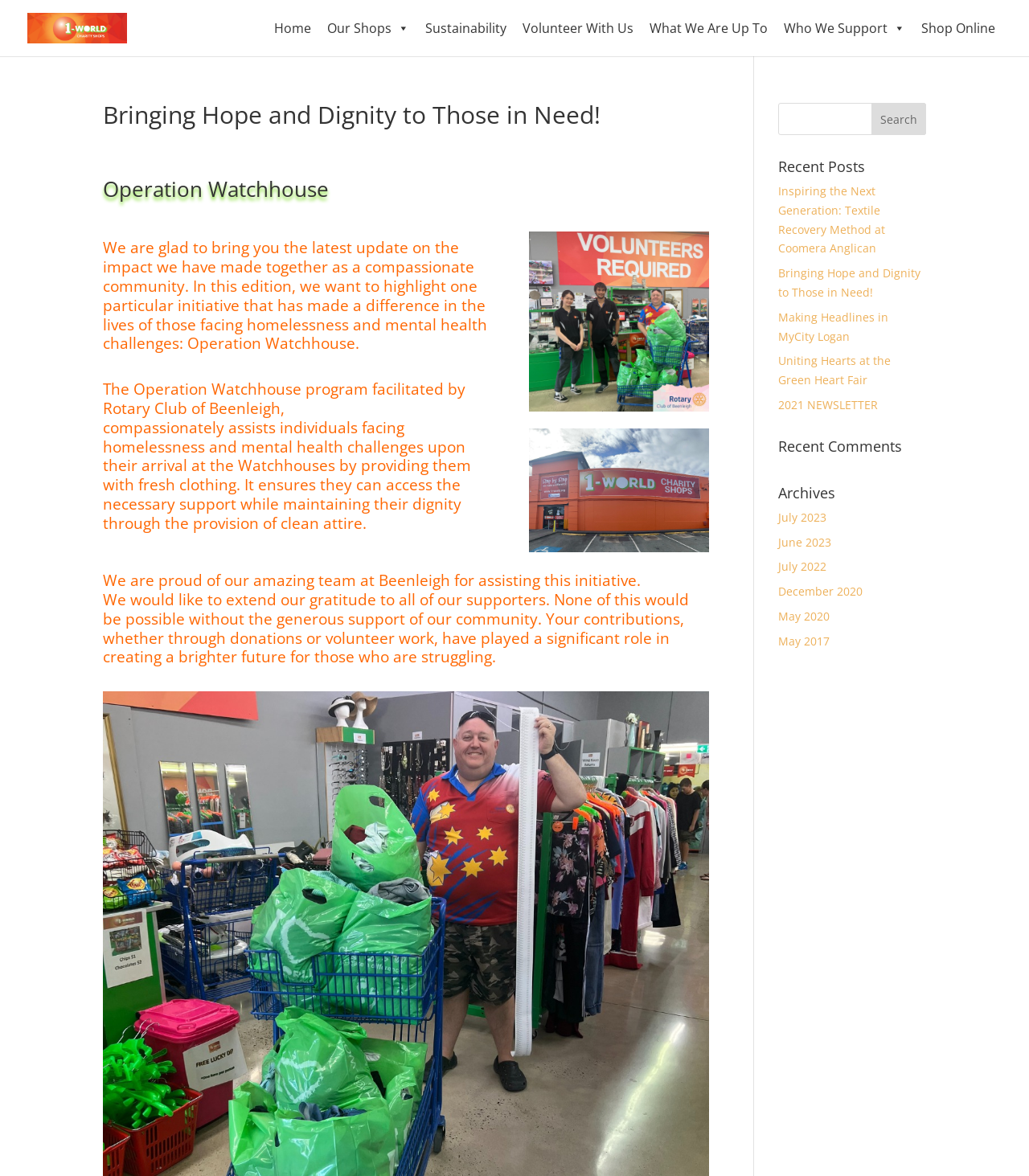Please identify the coordinates of the bounding box that should be clicked to fulfill this instruction: "Read the Recent Posts".

[0.756, 0.135, 0.9, 0.154]